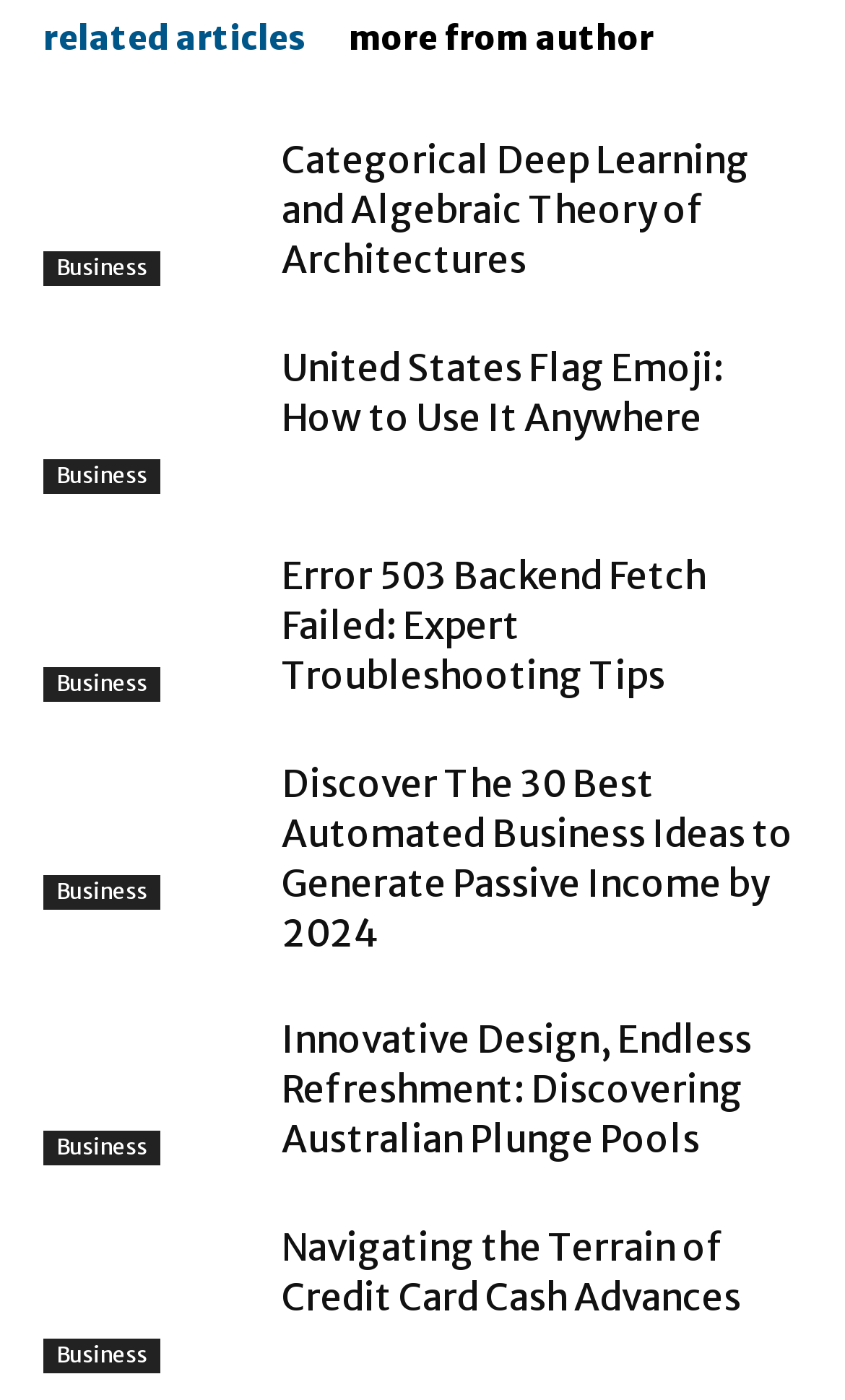What is the title of the article about Australian Plunge Pools?
Observe the image and answer the question with a one-word or short phrase response.

Innovative Design, Endless Refreshment